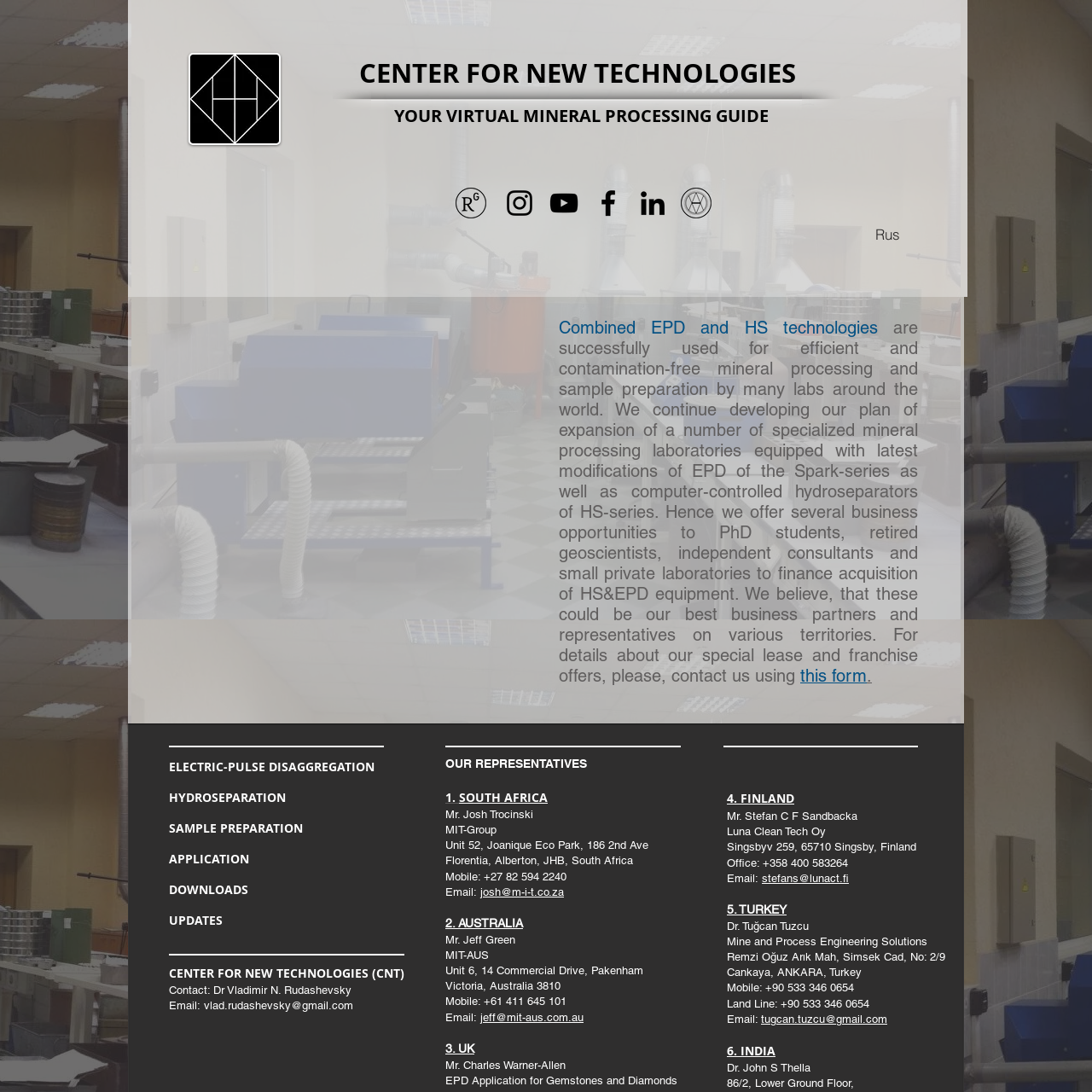What is the primary focus of Instagram?
Direct your attention to the image marked by the red bounding box and provide a detailed answer based on the visual details available.

The caption states that the platform's focus is on photo and video sharing, which is symbolized by the stylized camera outline in the logo, and is used for visual storytelling and connecting with audiences.